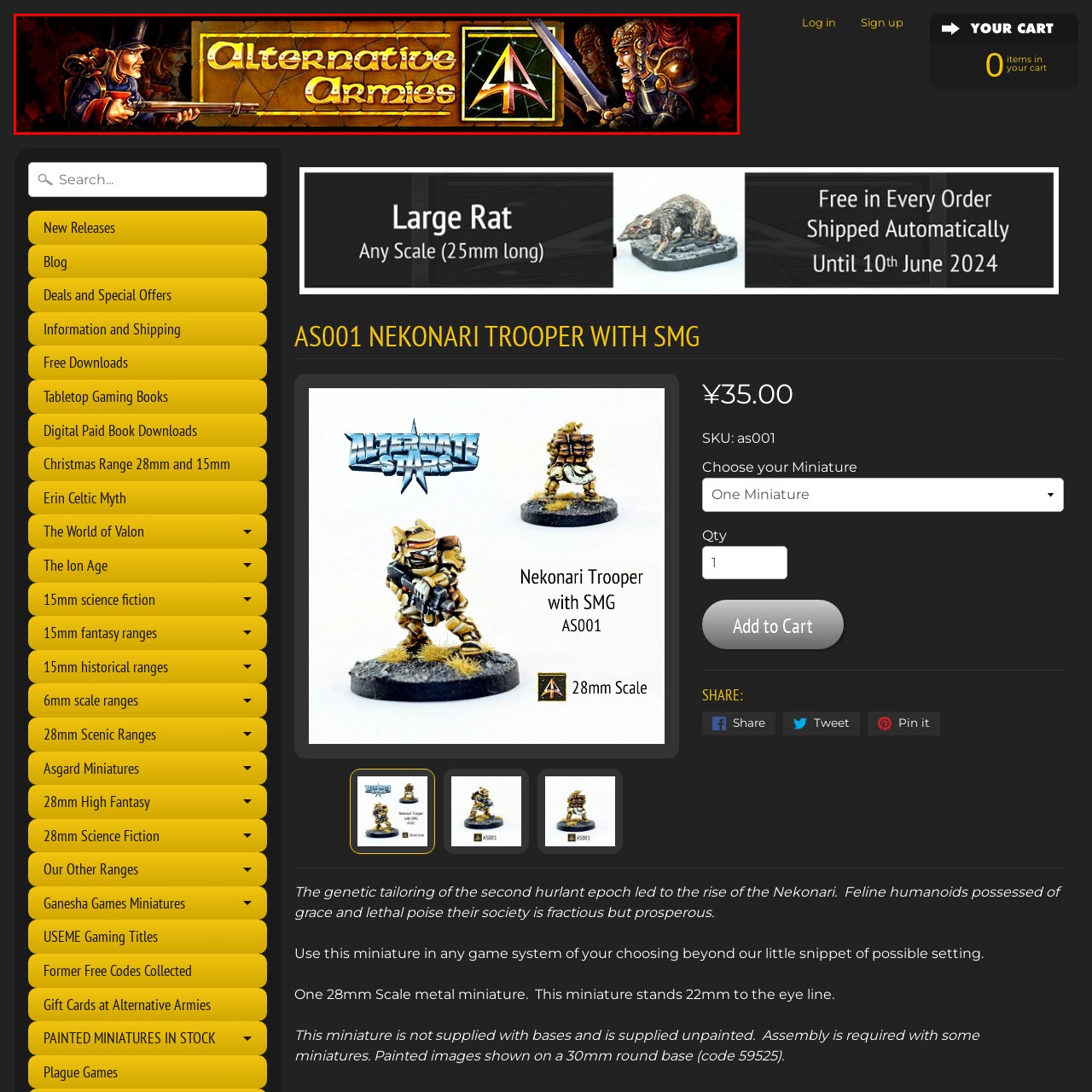Look closely at the image surrounded by the red box, How many character illustrations are present? Give your answer as a single word or phrase.

Two